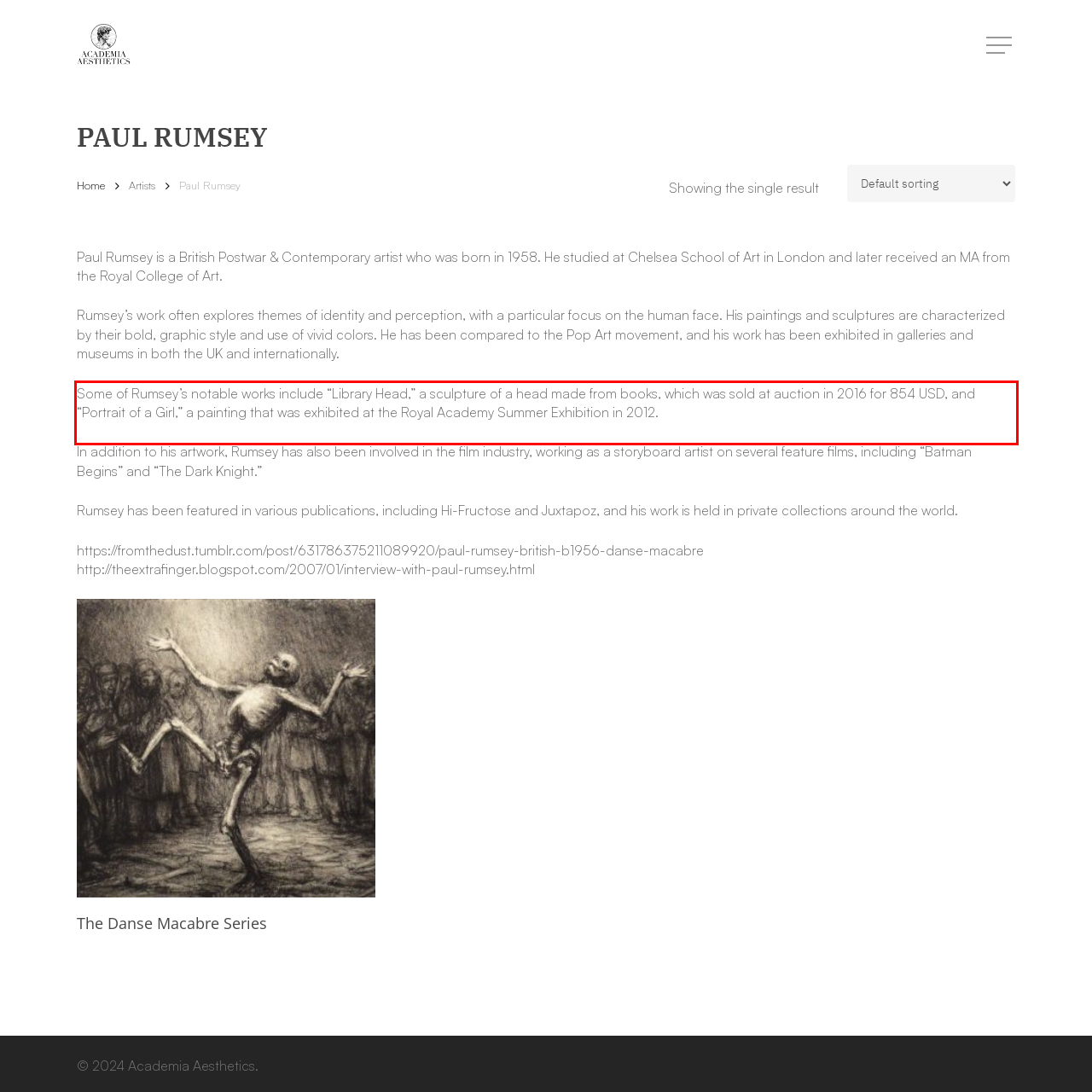Look at the webpage screenshot and recognize the text inside the red bounding box.

Some of Rumsey’s notable works include “Library Head,” a sculpture of a head made from books, which was sold at auction in 2016 for 854 USD, and “Portrait of a Girl,” a painting that was exhibited at the Royal Academy Summer Exhibition in 2012.